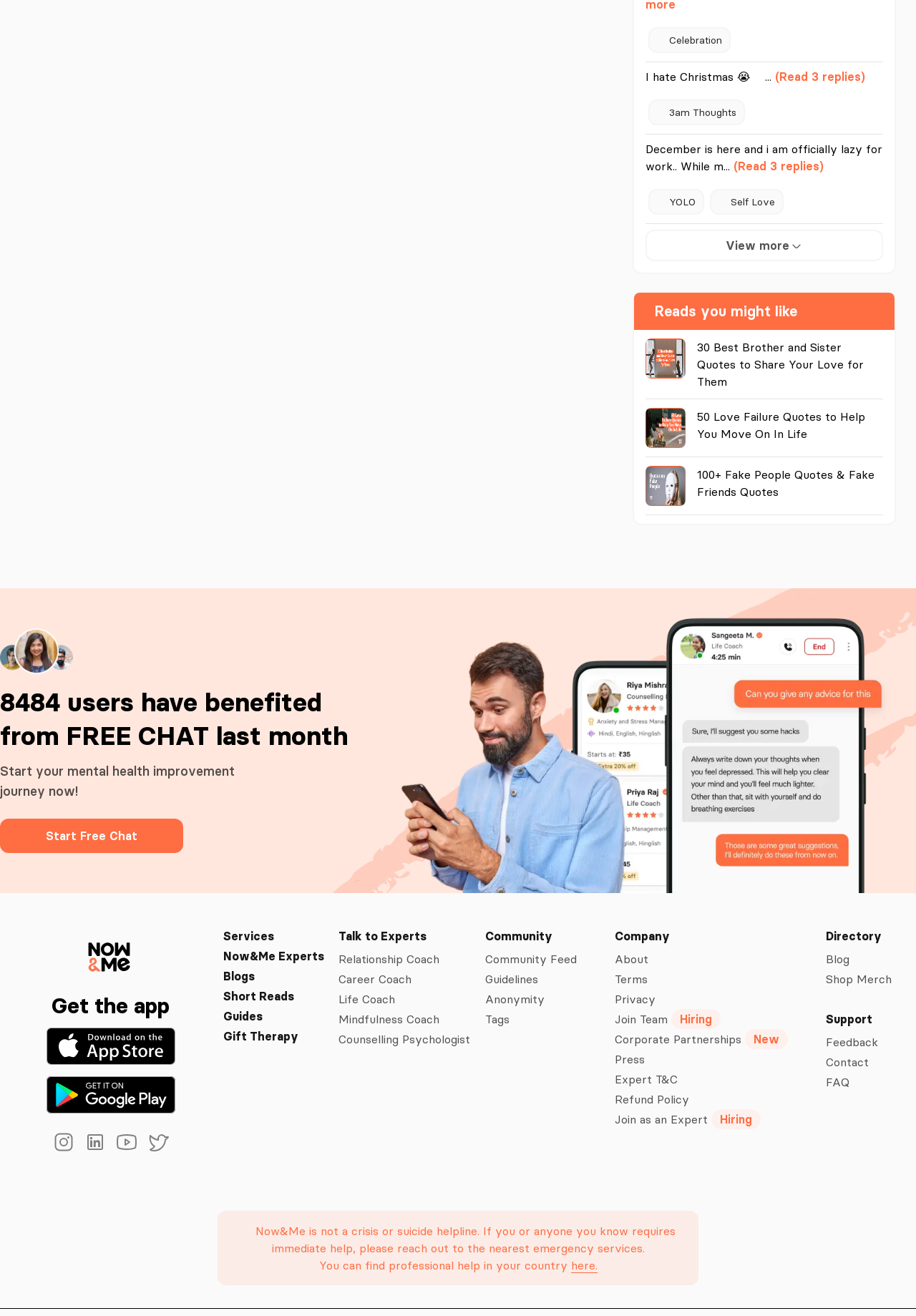Please look at the image and answer the question with a detailed explanation: What type of experts are available for talk?

The webpage lists various types of experts available for talk, including Relationship Coach, Career Coach, Life Coach, Mindfulness Coach, and Counselling Psychologist, indicating that users can talk to experts in these fields.